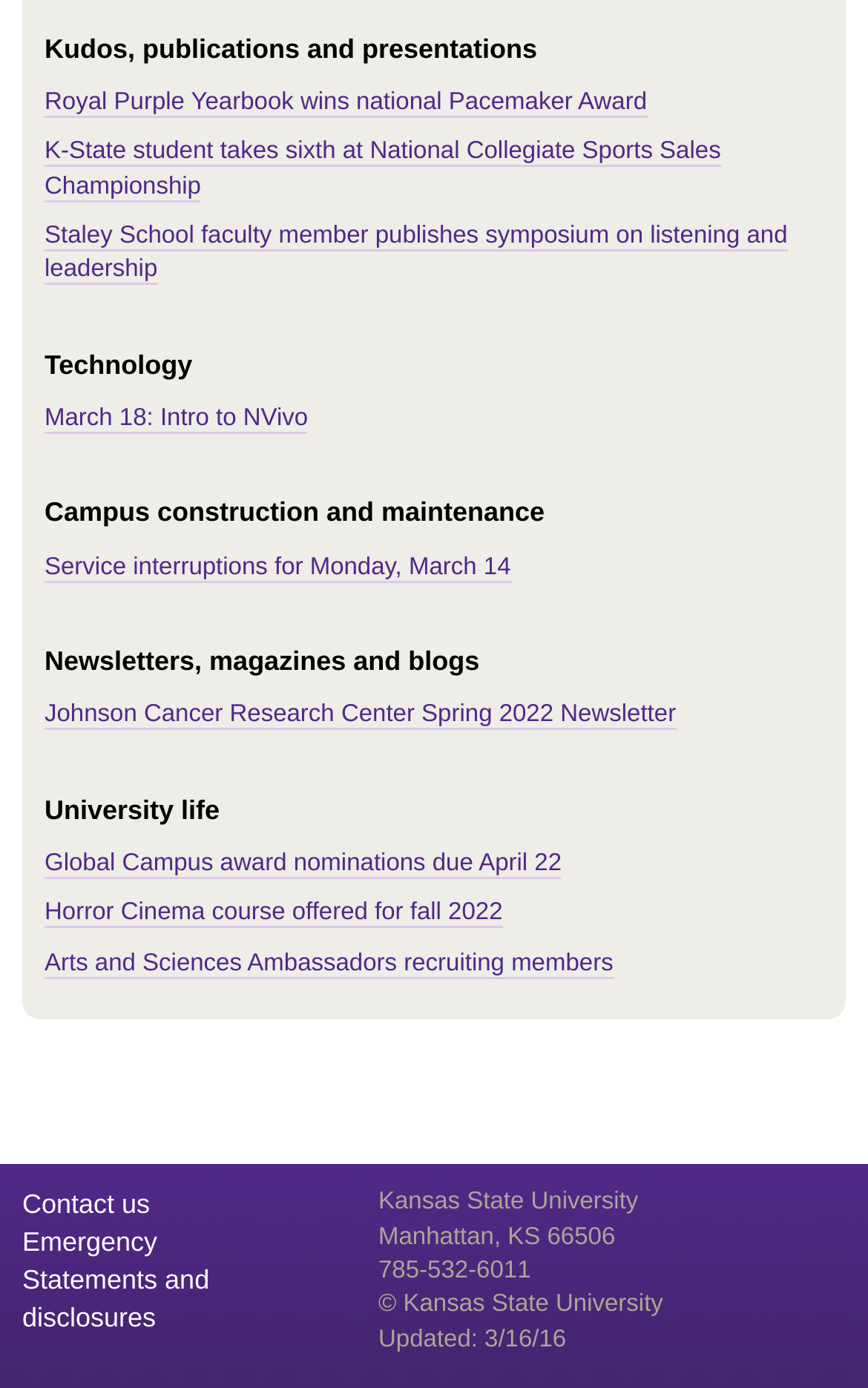How many links are under the 'University life' heading?
Using the image, answer in one word or phrase.

3